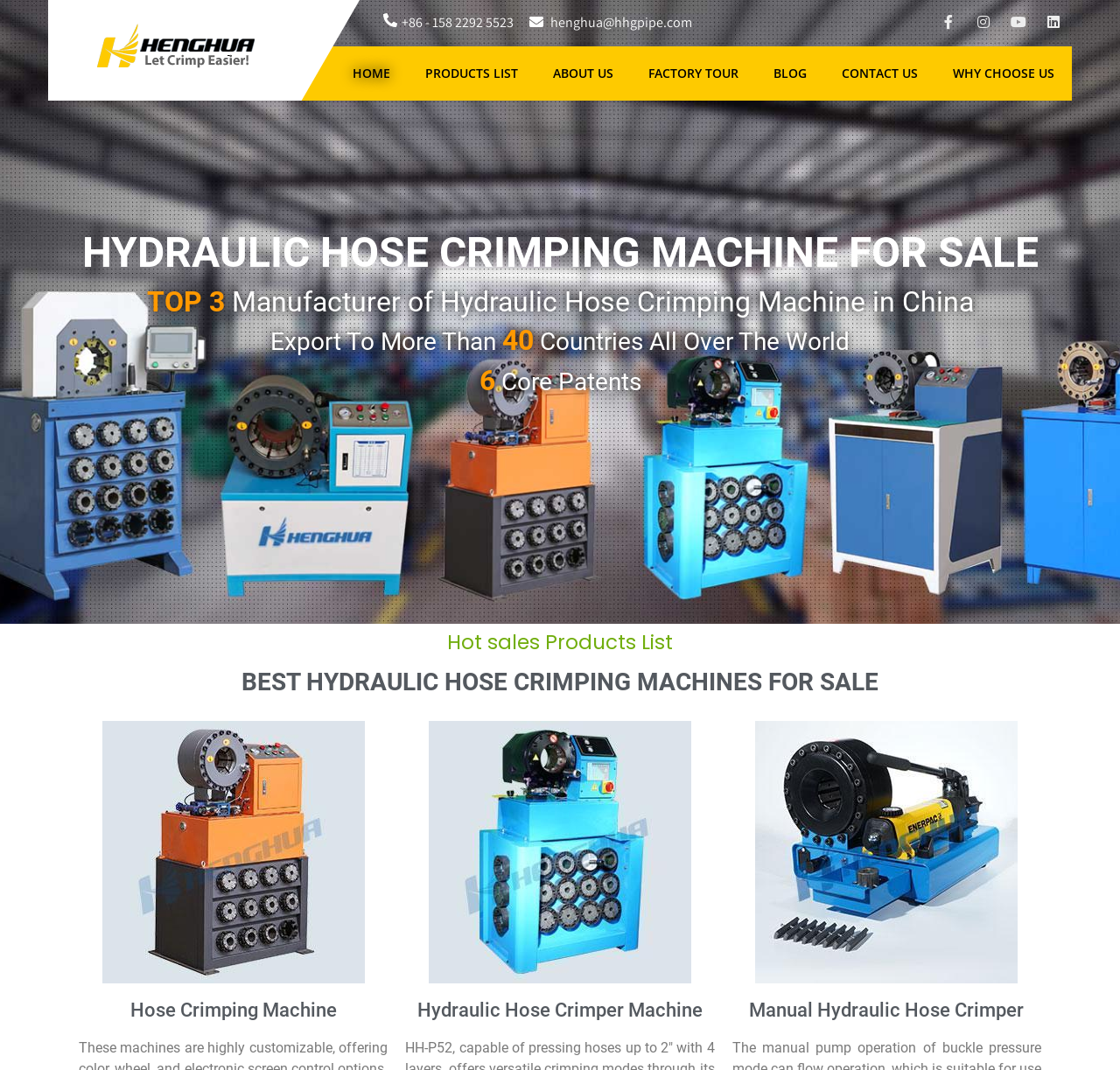Please find the bounding box coordinates of the element that needs to be clicked to perform the following instruction: "Send an email". The bounding box coordinates should be four float numbers between 0 and 1, represented as [left, top, right, bottom].

[0.489, 0.012, 0.618, 0.029]